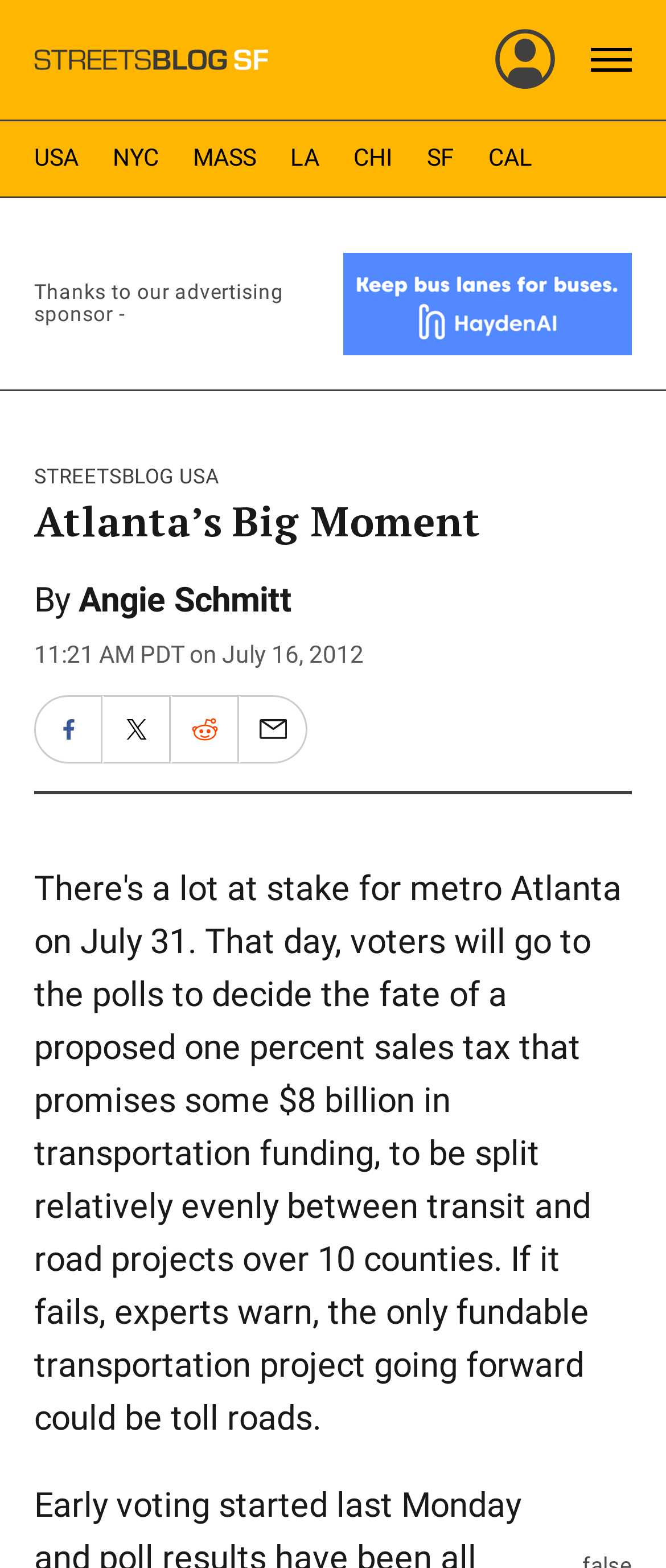Pinpoint the bounding box coordinates of the clickable area necessary to execute the following instruction: "Share on Facebook". The coordinates should be given as four float numbers between 0 and 1, namely [left, top, right, bottom].

[0.054, 0.445, 0.151, 0.486]